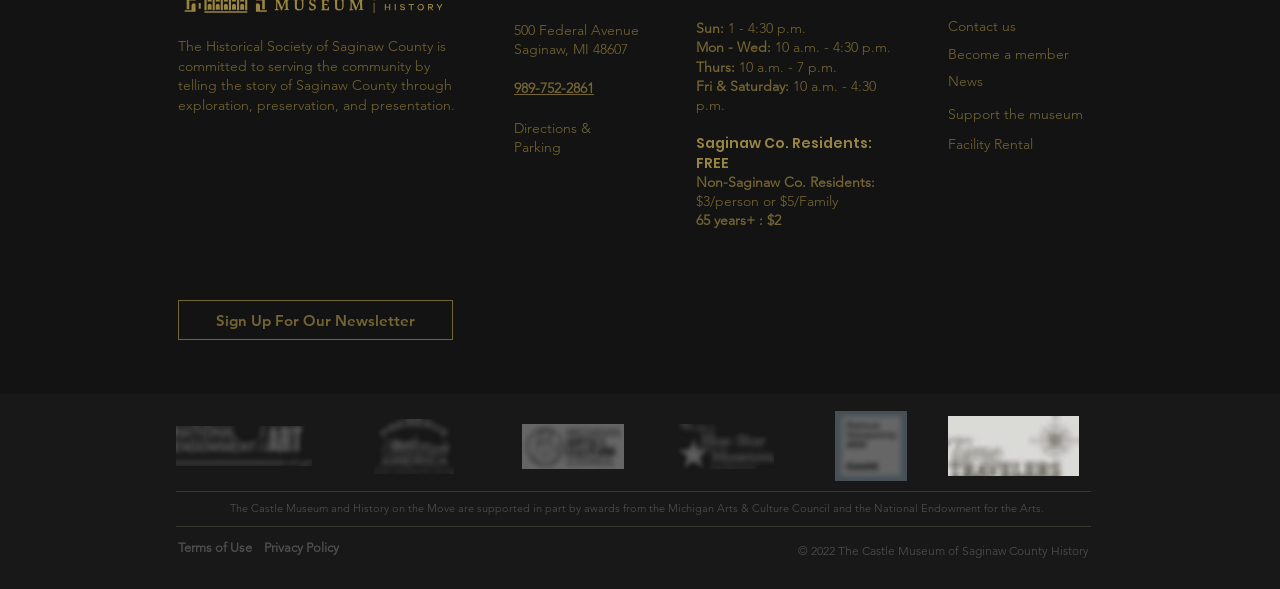Locate the bounding box coordinates of the area where you should click to accomplish the instruction: "Support the museum".

[0.741, 0.173, 0.846, 0.21]